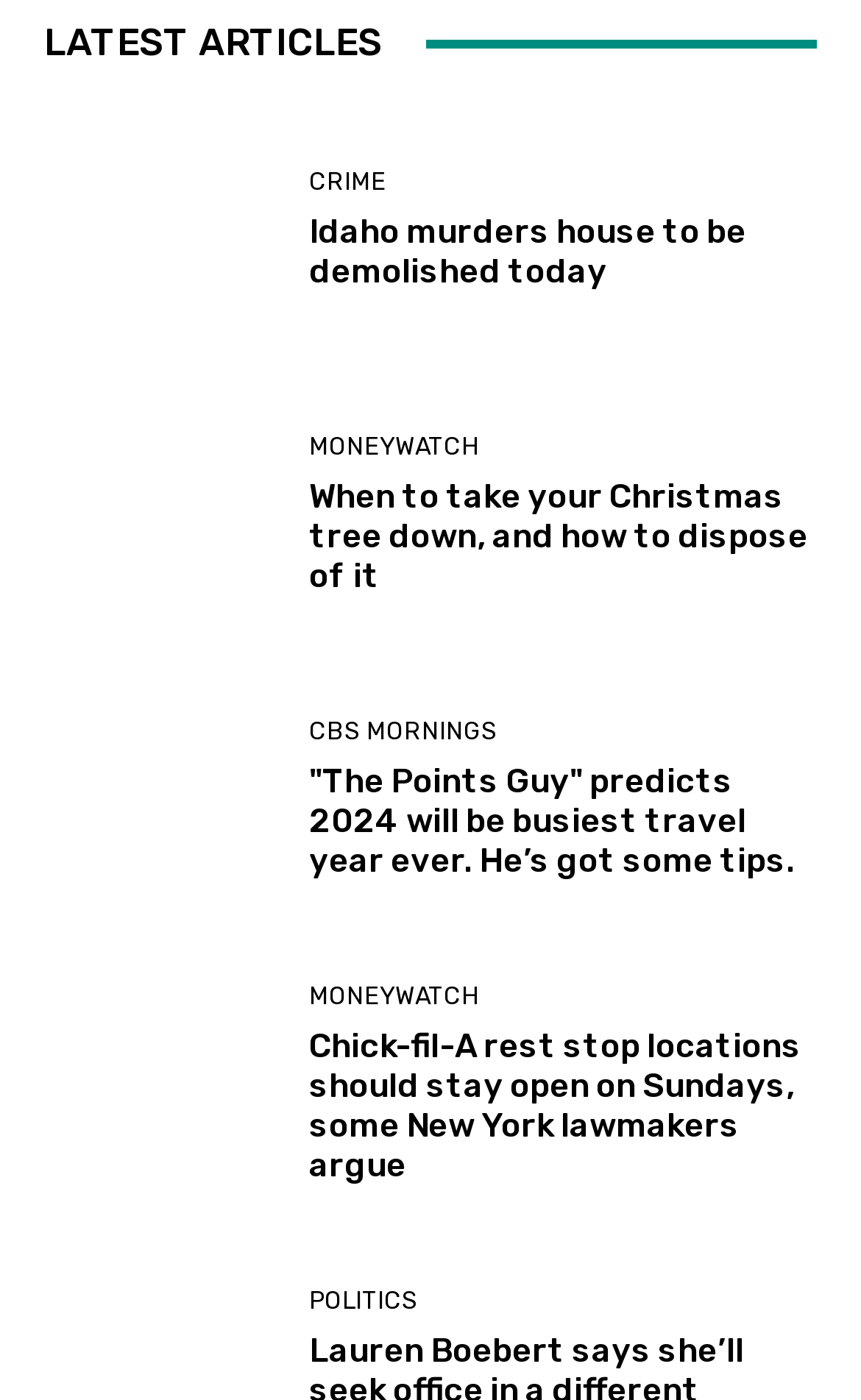Find the bounding box coordinates of the clickable area required to complete the following action: "Explore the CRIME section".

[0.359, 0.122, 0.449, 0.139]